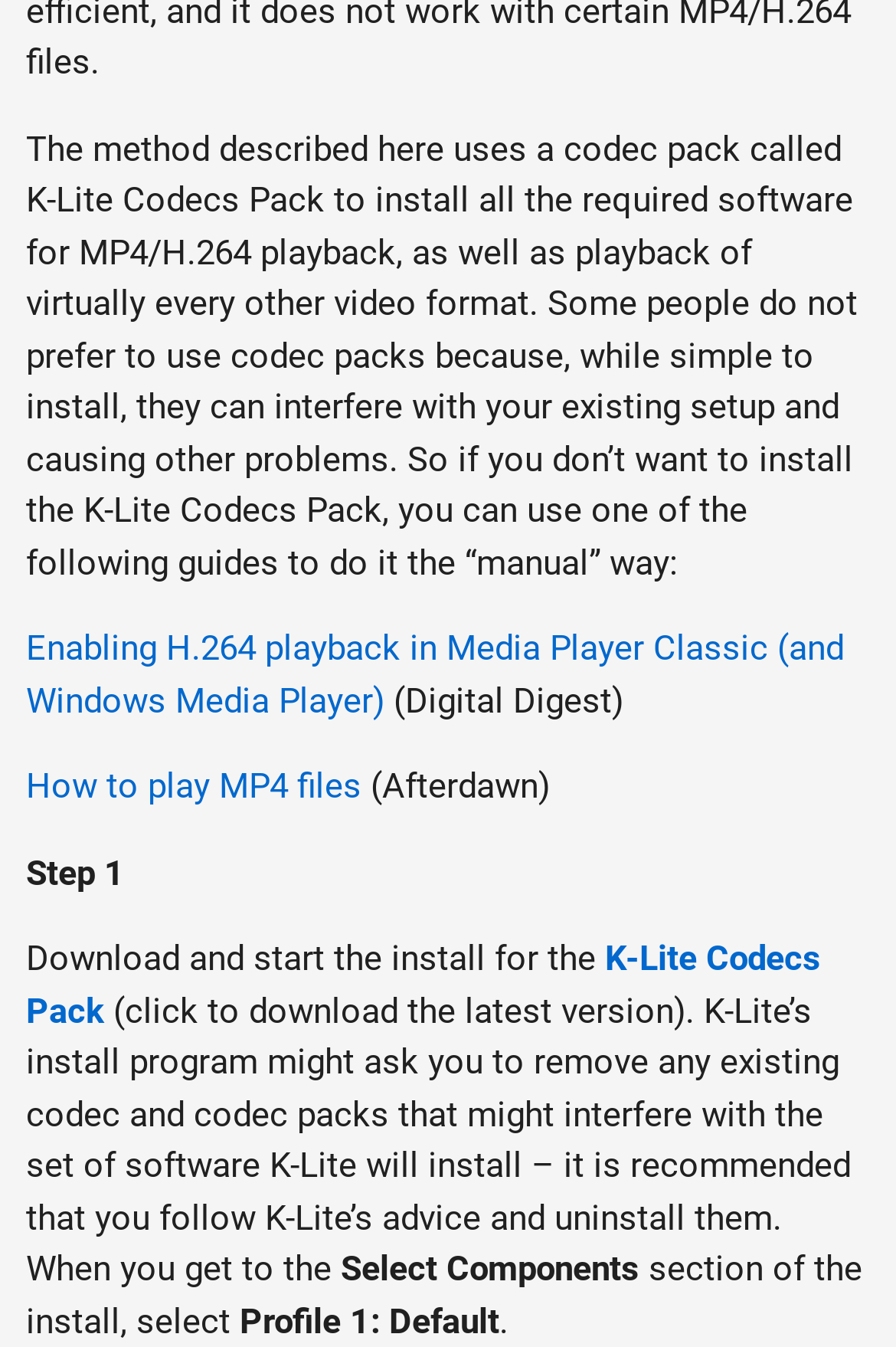Please reply to the following question using a single word or phrase: 
What is the recommended codec pack for MP4/H.264 playback?

K-Lite Codecs Pack